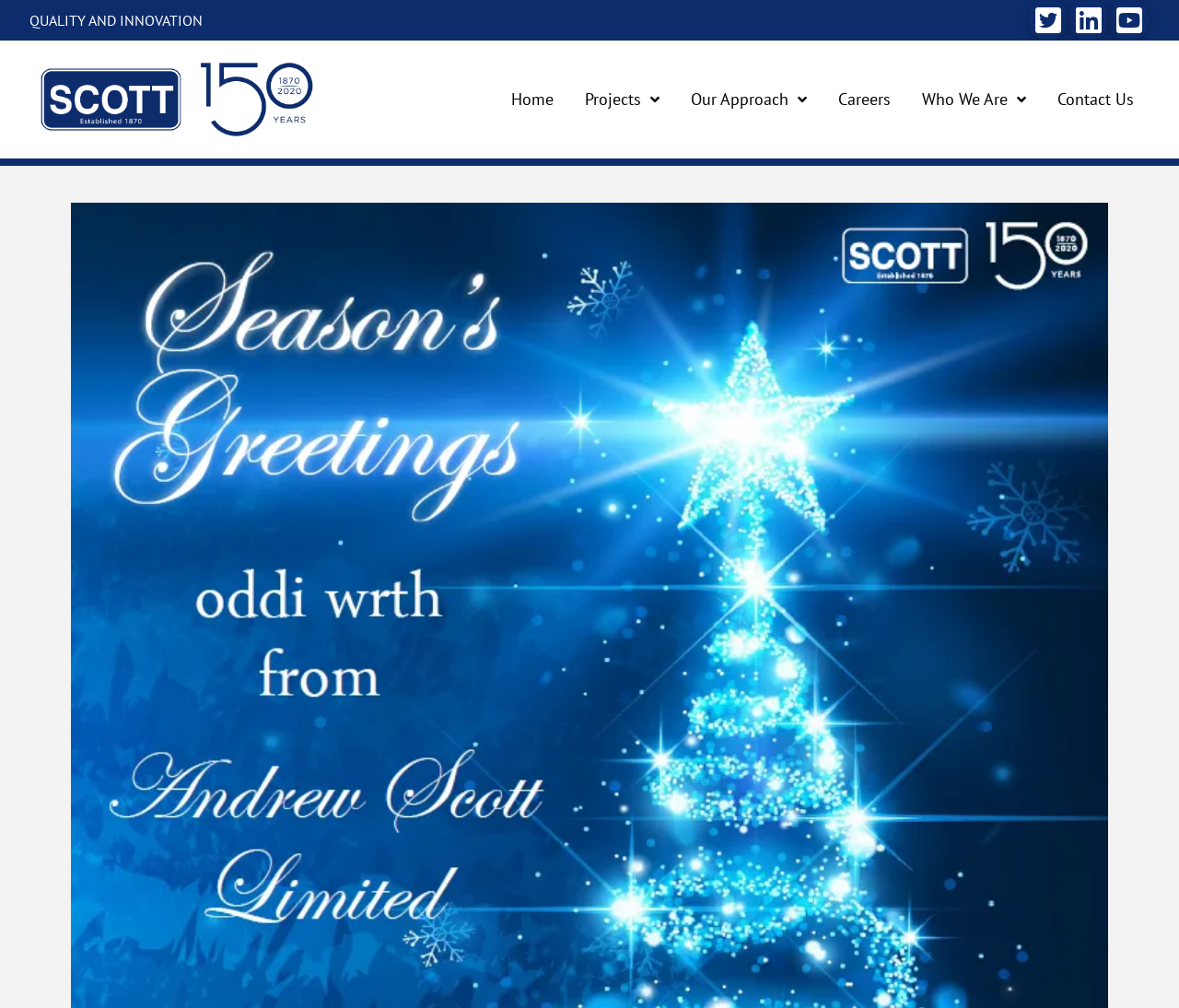How many social media links are present at the top?
Refer to the image and provide a concise answer in one word or phrase.

3